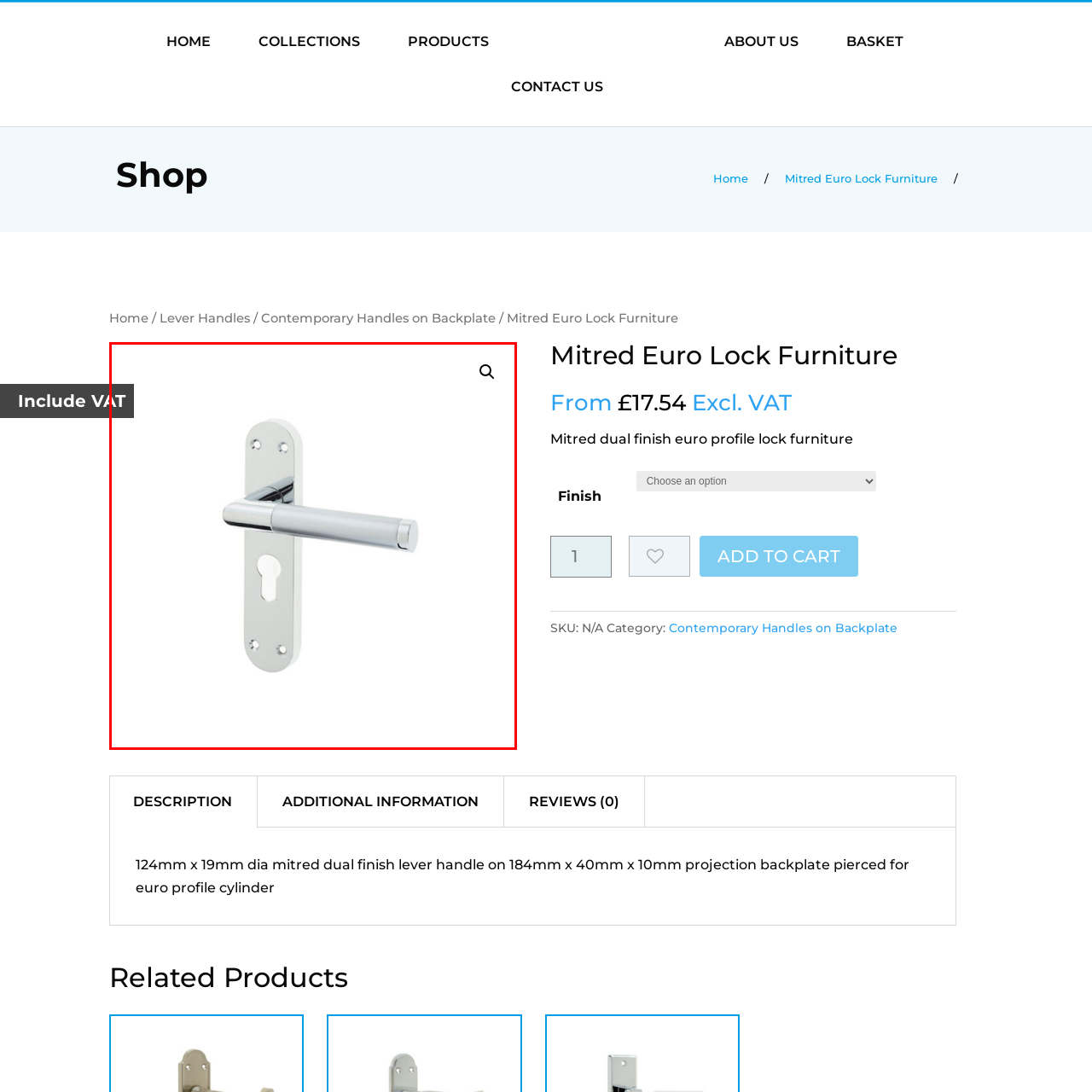Direct your attention to the image within the red boundary, What type of locks is the handle designed for?
 Respond with a single word or phrase.

Euro profile locks